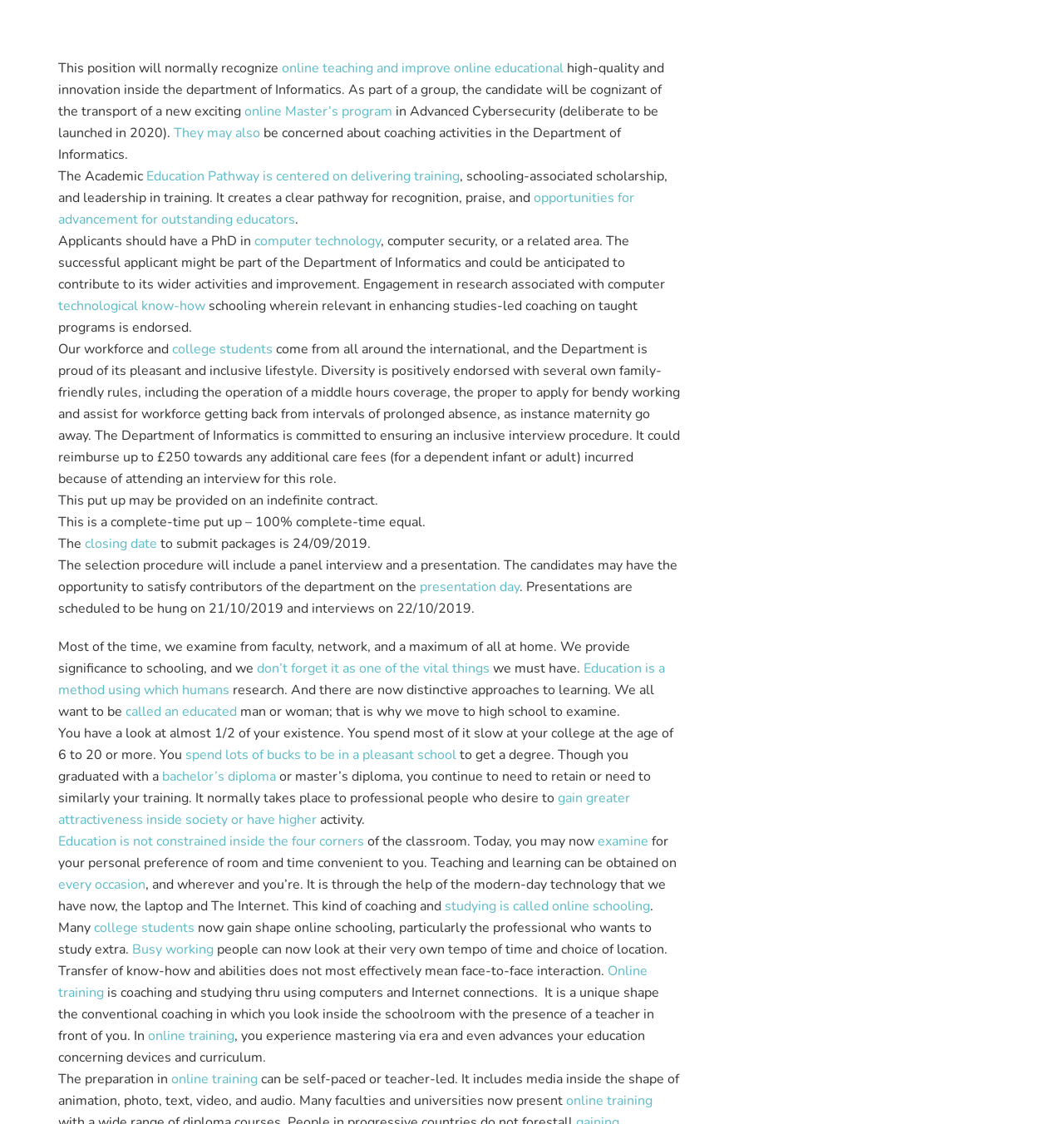Provide the bounding box coordinates for the UI element described in this sentence: "They may also". The coordinates should be four float values between 0 and 1, i.e., [left, top, right, bottom].

[0.163, 0.11, 0.245, 0.127]